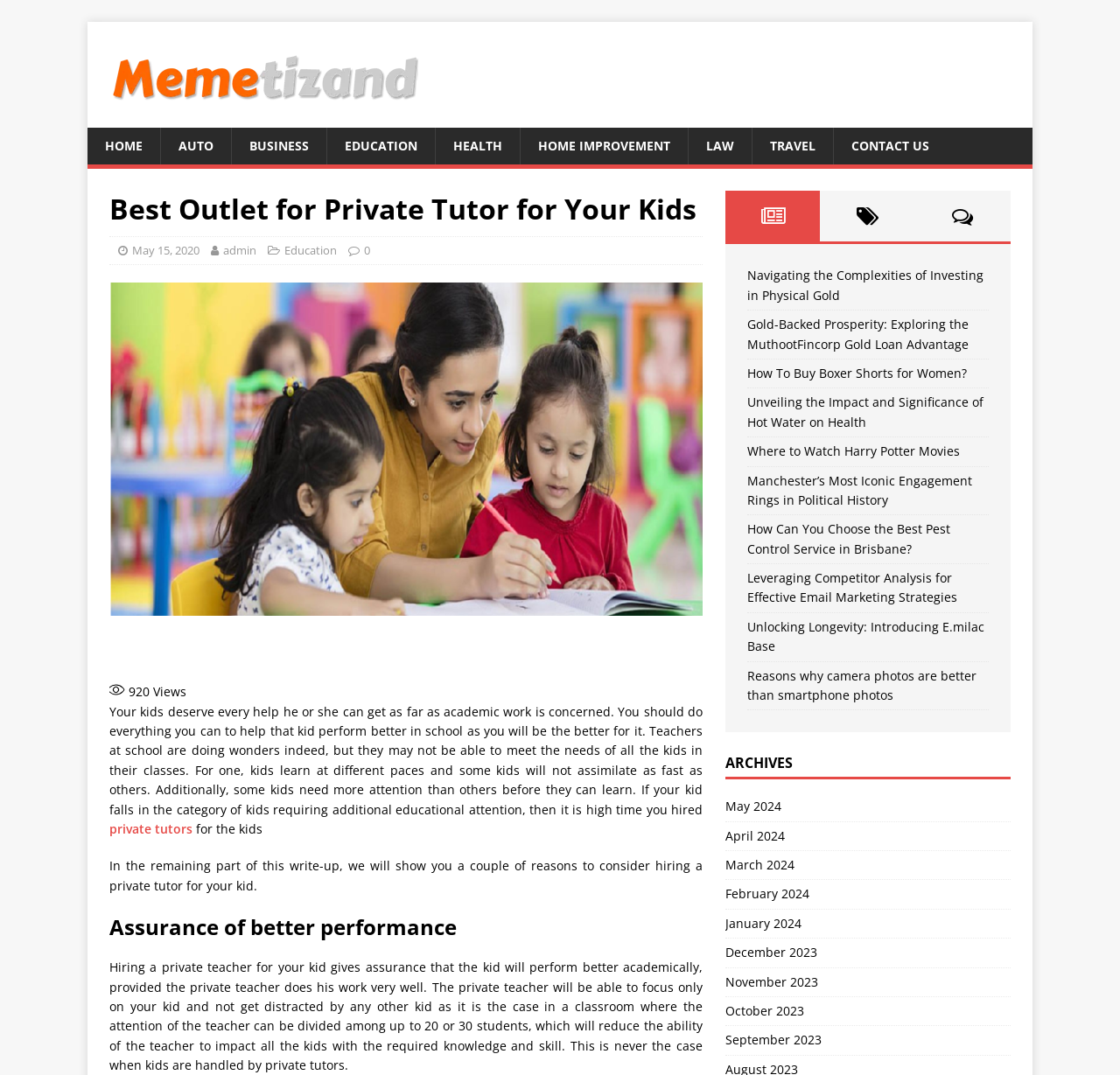Kindly determine the bounding box coordinates of the area that needs to be clicked to fulfill this instruction: "Click on the 'private tutors' link".

[0.098, 0.763, 0.172, 0.779]